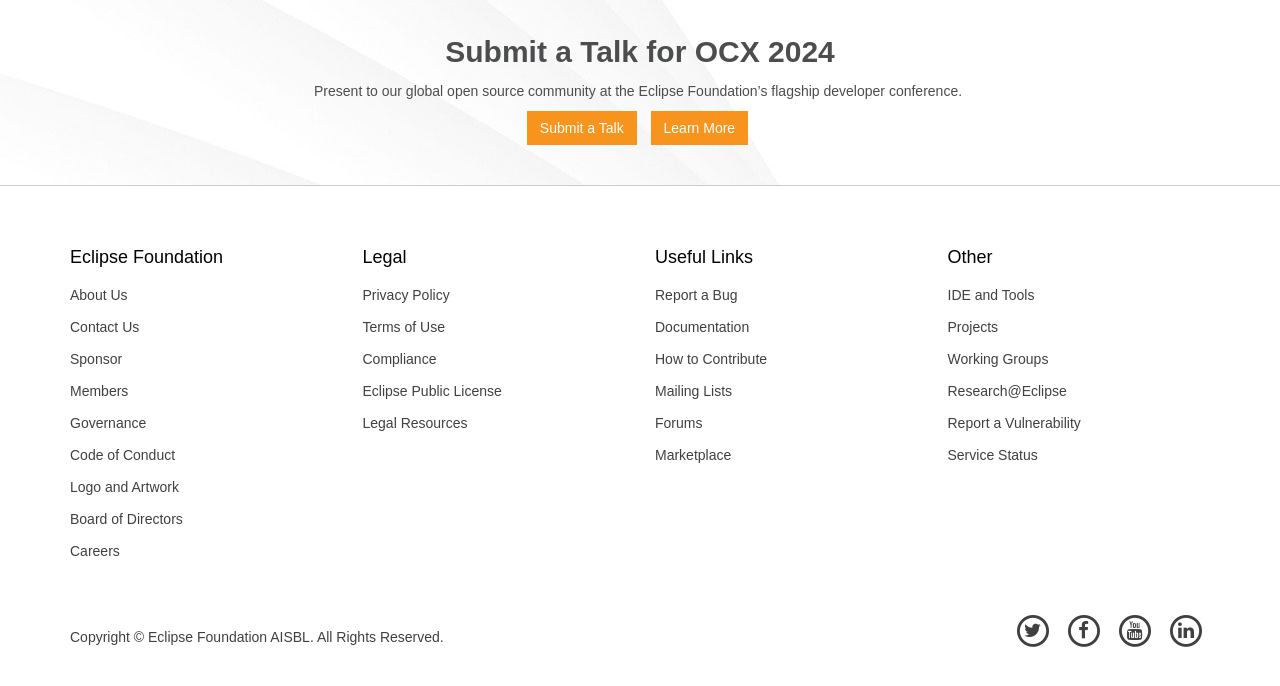Can you pinpoint the bounding box coordinates for the clickable element required for this instruction: "Learn more about the conference"? The coordinates should be four float numbers between 0 and 1, i.e., [left, top, right, bottom].

[0.508, 0.162, 0.584, 0.211]